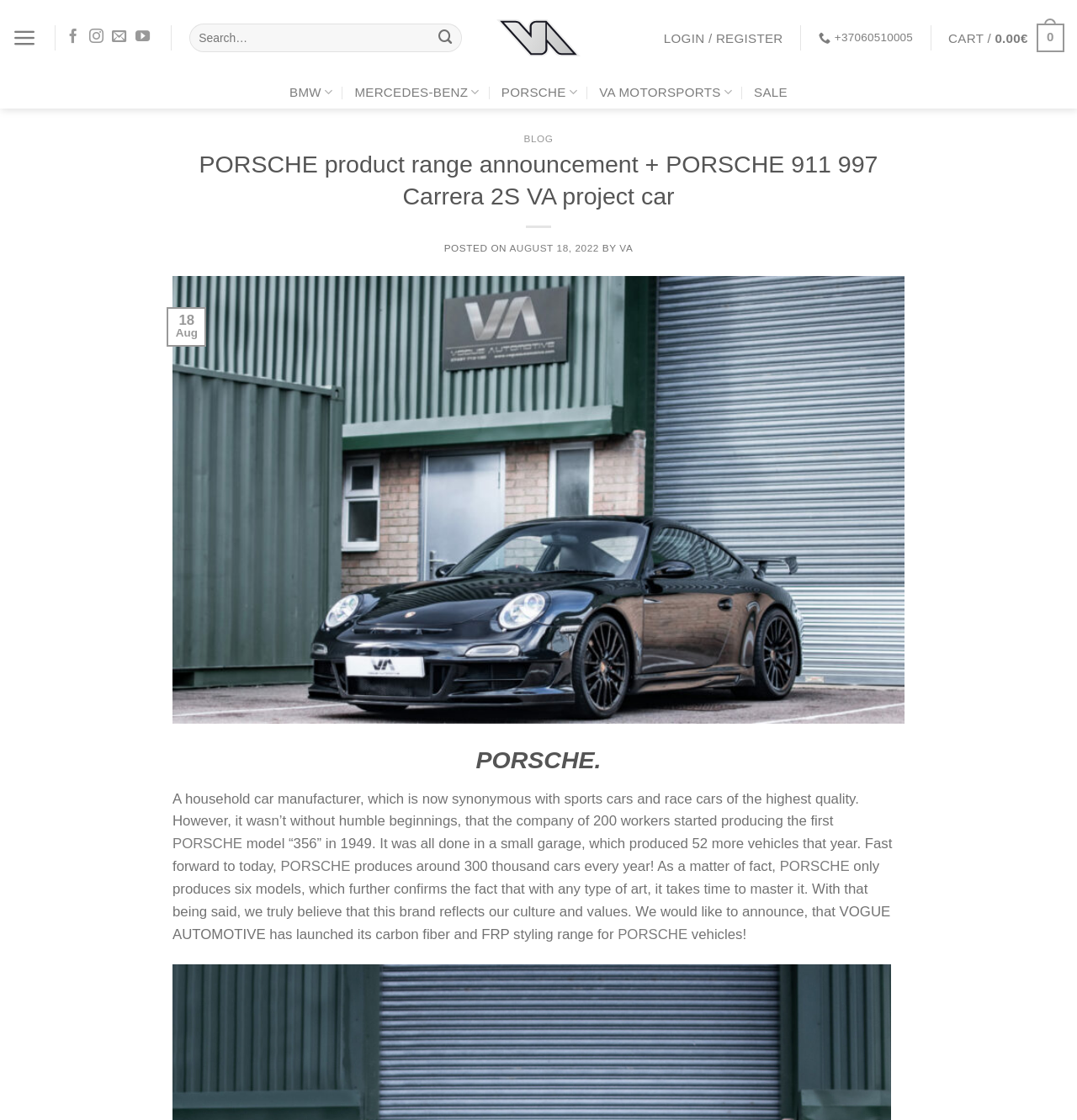Could you find the bounding box coordinates of the clickable area to complete this instruction: "Read the blog"?

[0.18, 0.12, 0.82, 0.129]